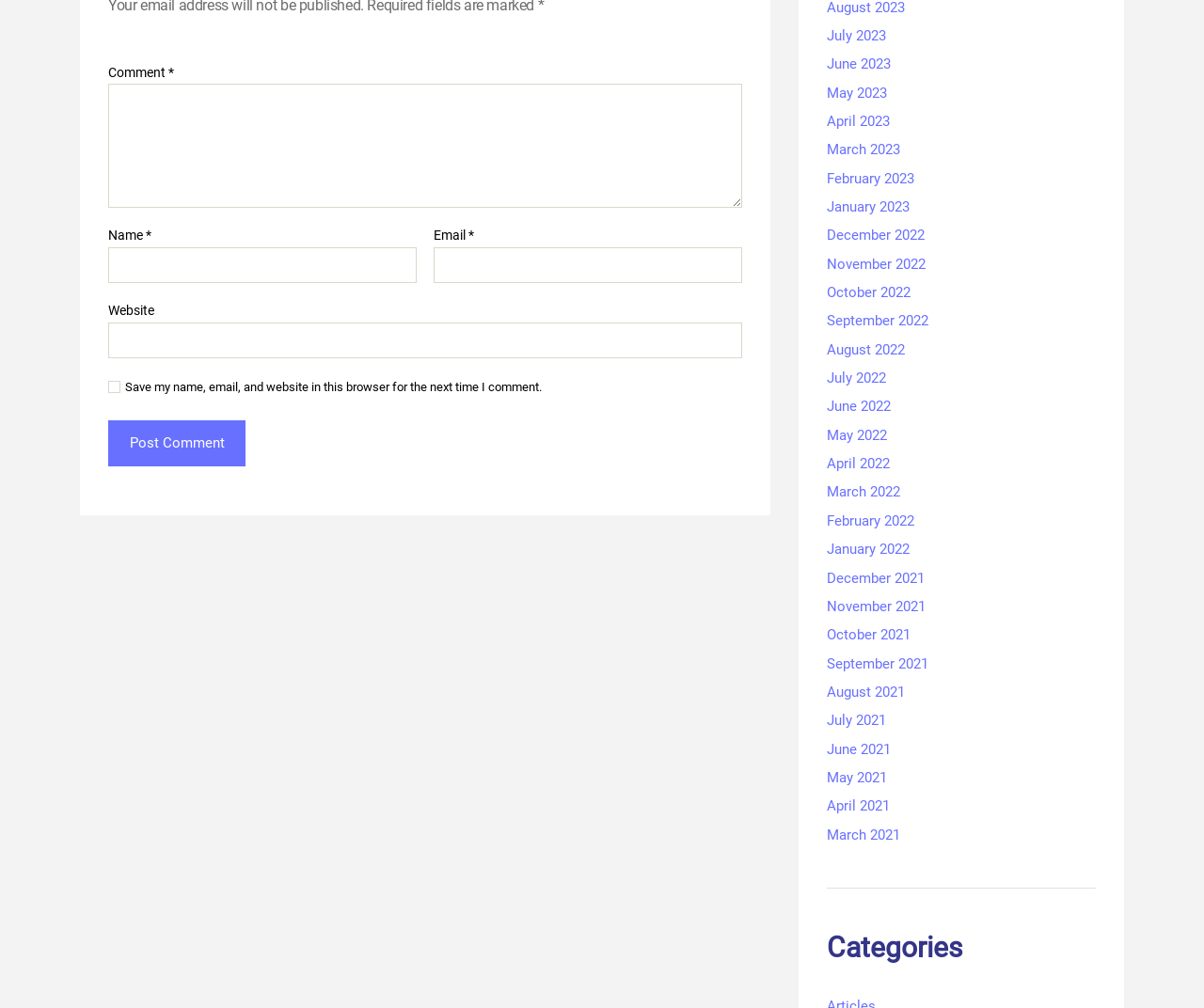Find the UI element described as: "WordPress" and predict its bounding box coordinates. Ensure the coordinates are four float numbers between 0 and 1, [left, top, right, bottom].

None